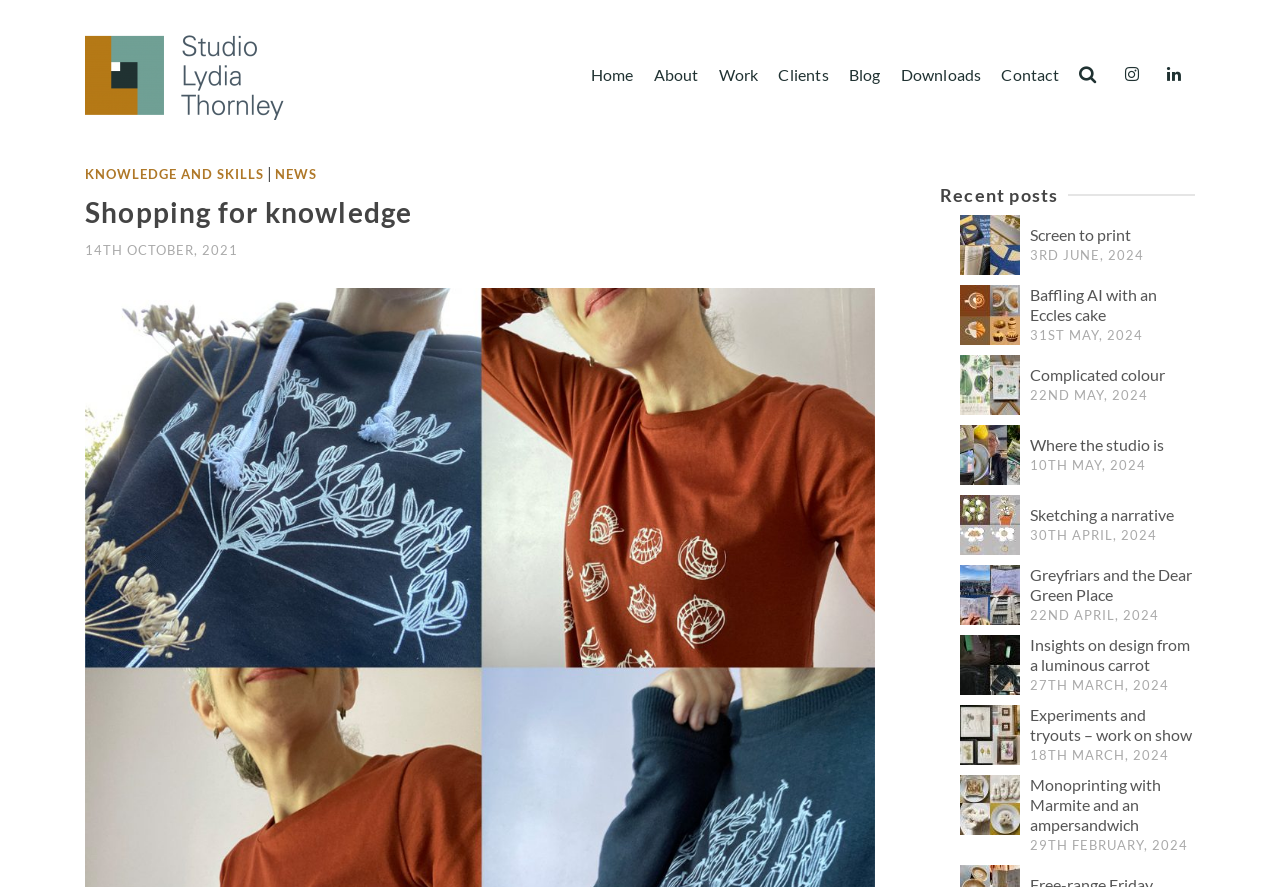What is the title or heading displayed on the webpage?

Shopping for knowledge